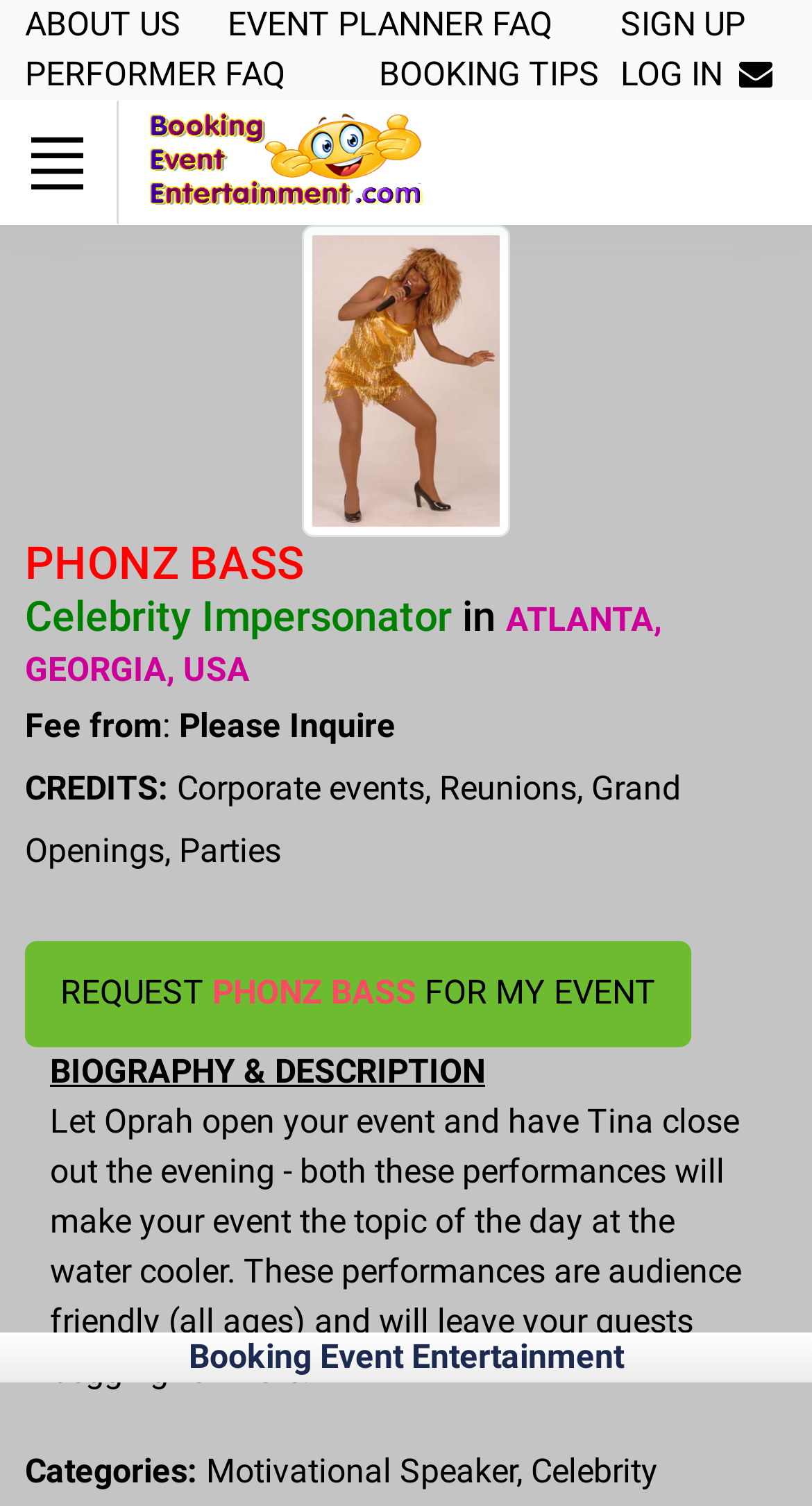What is the name of the celebrity impersonator?
Give a one-word or short phrase answer based on the image.

Phonz Bass